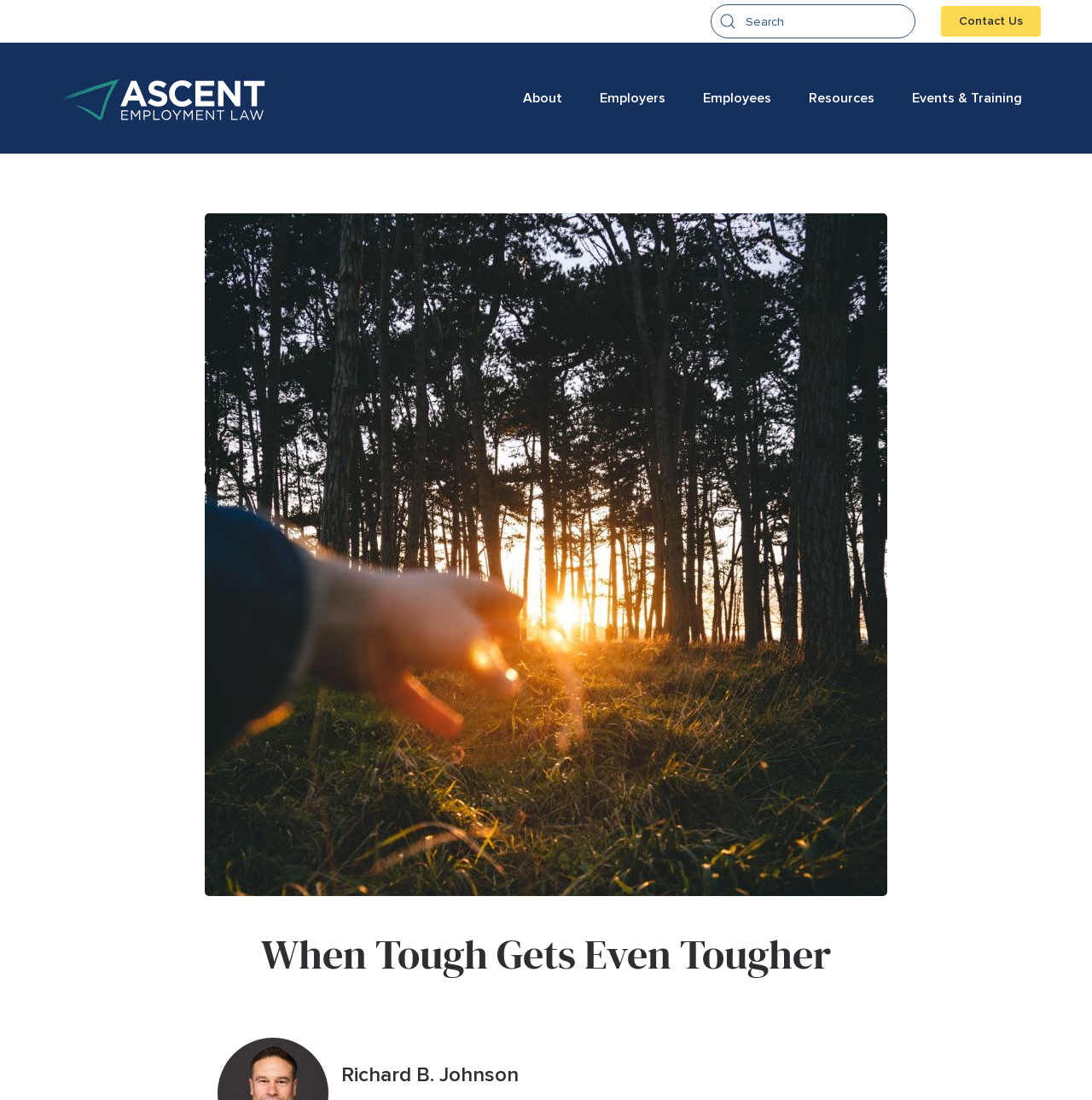Answer the question in a single word or phrase:
What is the purpose of the search box?

To search the website